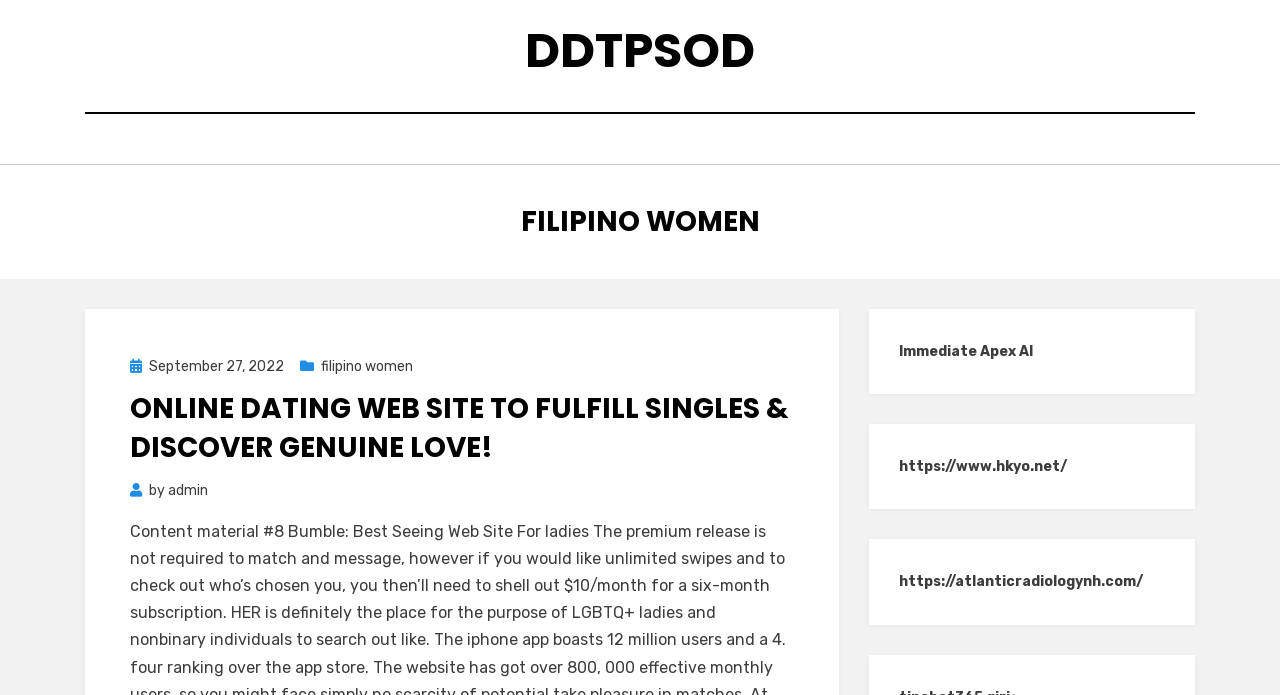Predict the bounding box coordinates of the UI element that matches this description: "Immediate Apex AI". The coordinates should be in the format [left, top, right, bottom] with each value between 0 and 1.

[0.702, 0.494, 0.807, 0.518]